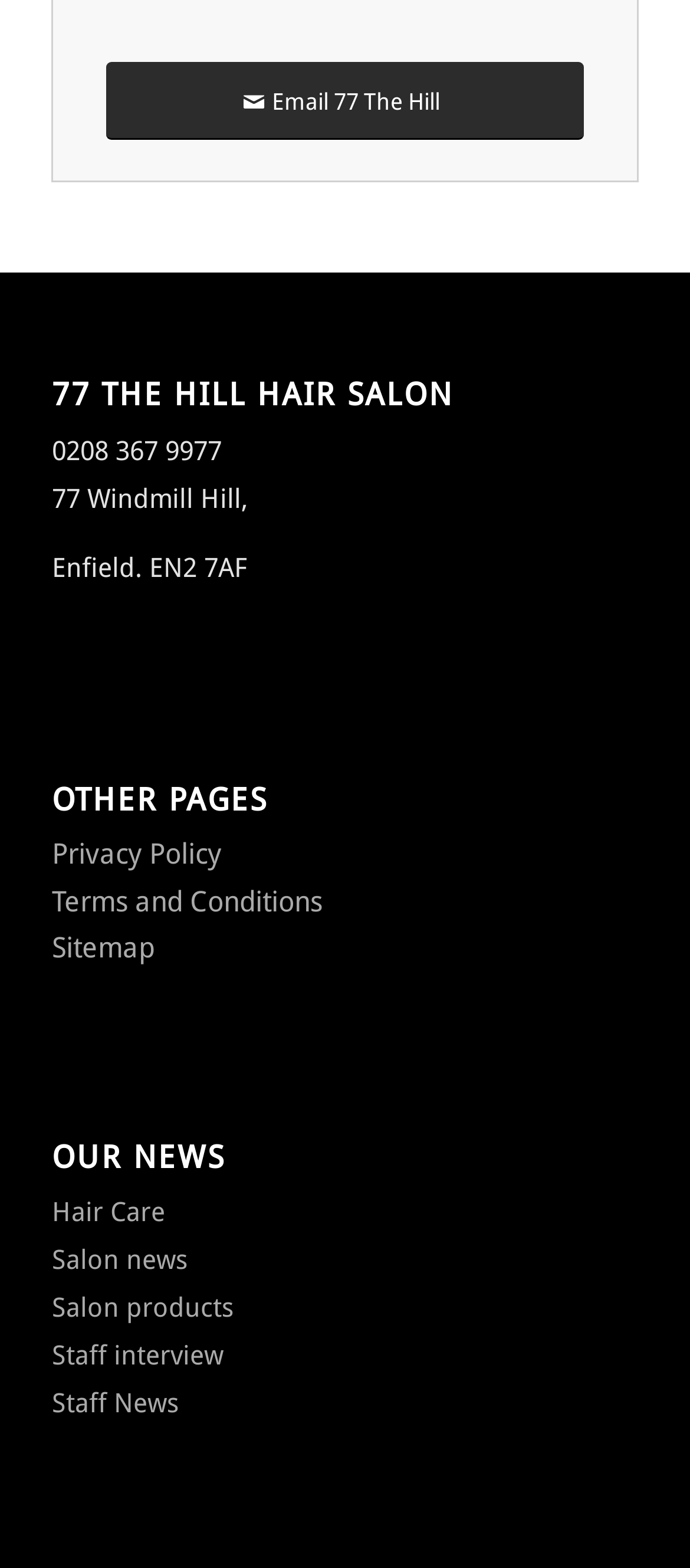What type of business is 77 The Hill?
Using the visual information, answer the question in a single word or phrase.

Hair Salon